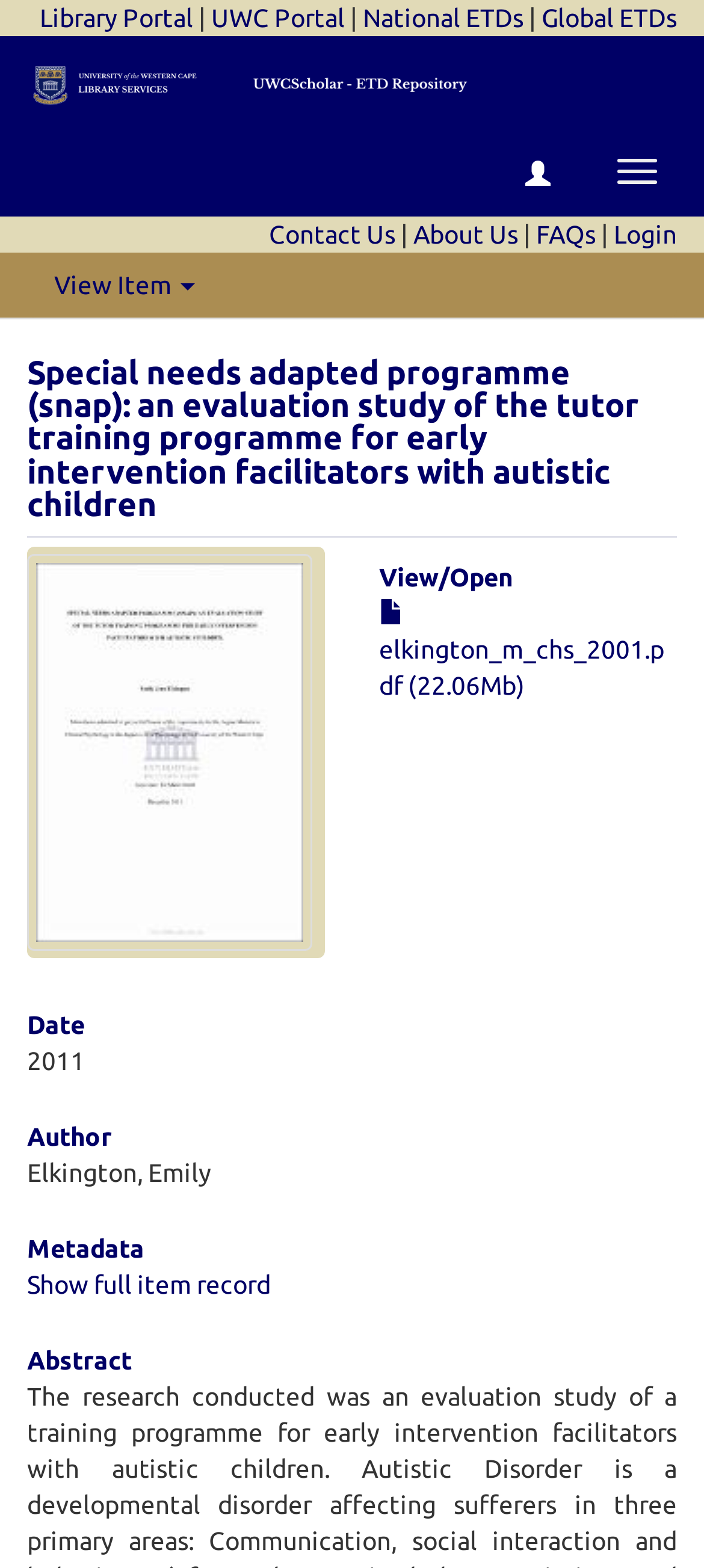Pinpoint the bounding box coordinates of the element to be clicked to execute the instruction: "Open the PDF file".

[0.538, 0.382, 0.944, 0.447]